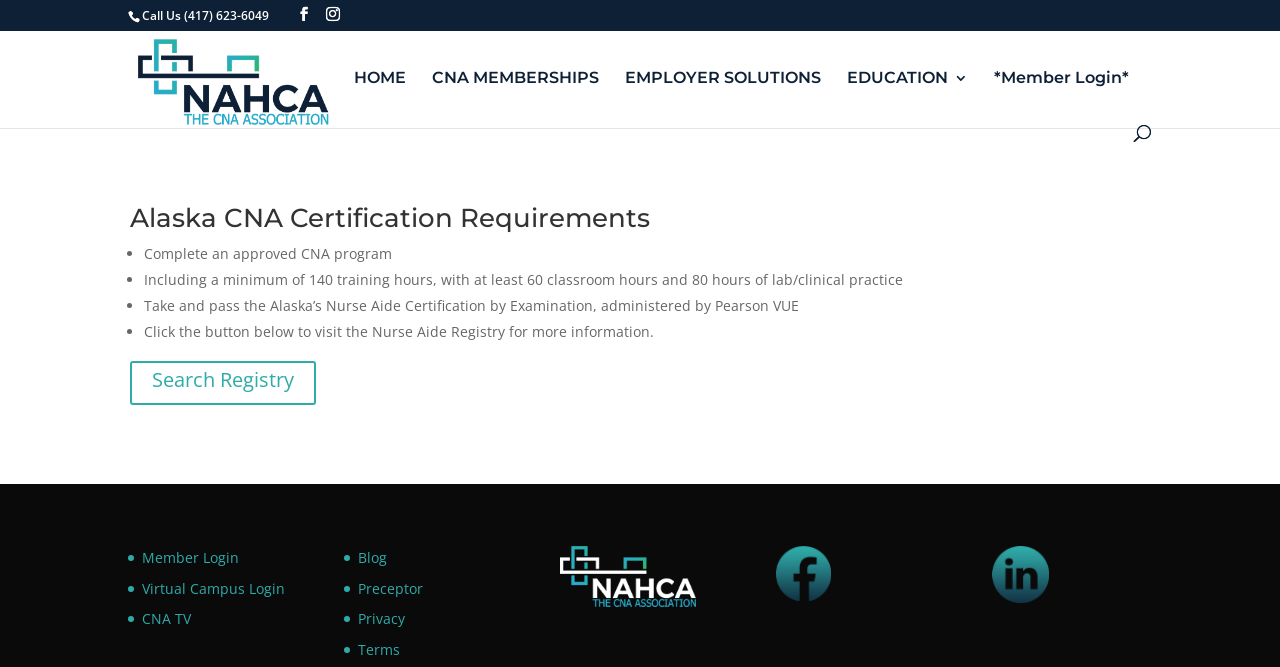Refer to the element description EMPLOYER SOLUTIONS and identify the corresponding bounding box in the screenshot. Format the coordinates as (top-left x, top-left y, bottom-right x, bottom-right y) with values in the range of 0 to 1.

[0.488, 0.106, 0.641, 0.187]